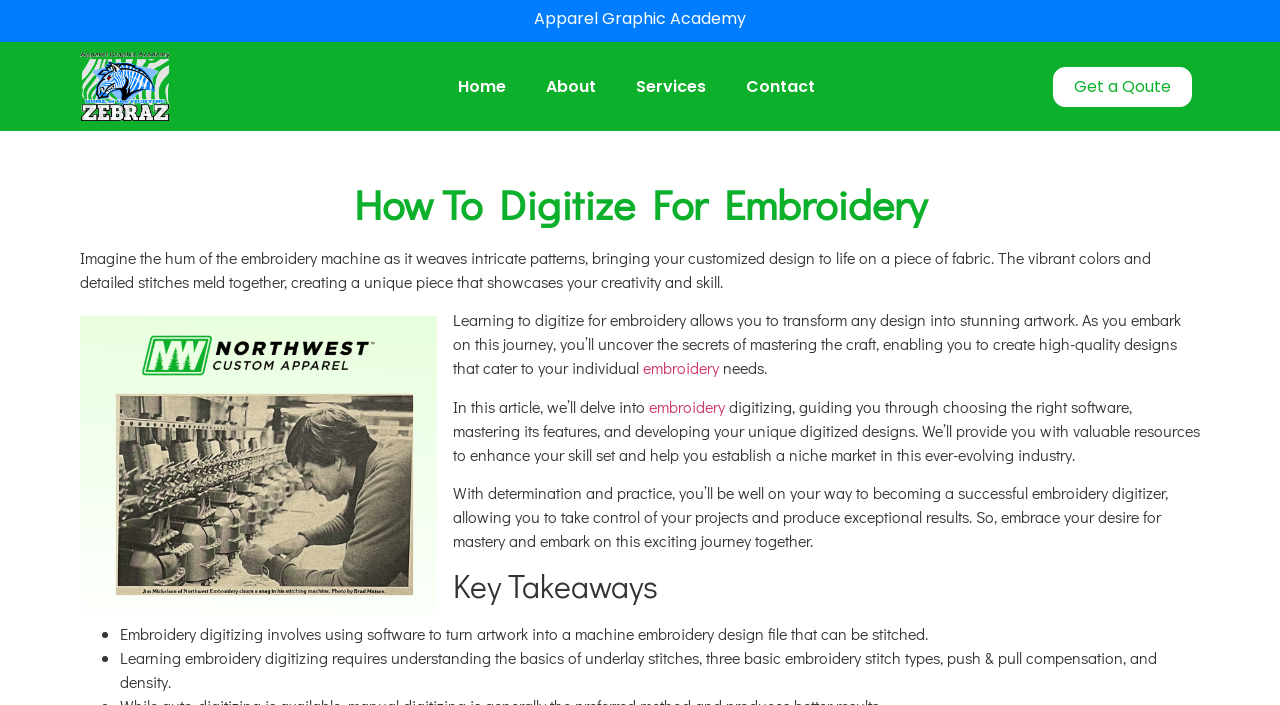Can you find the bounding box coordinates of the area I should click to execute the following instruction: "Click on 'Get a Qoute'"?

[0.823, 0.094, 0.932, 0.151]